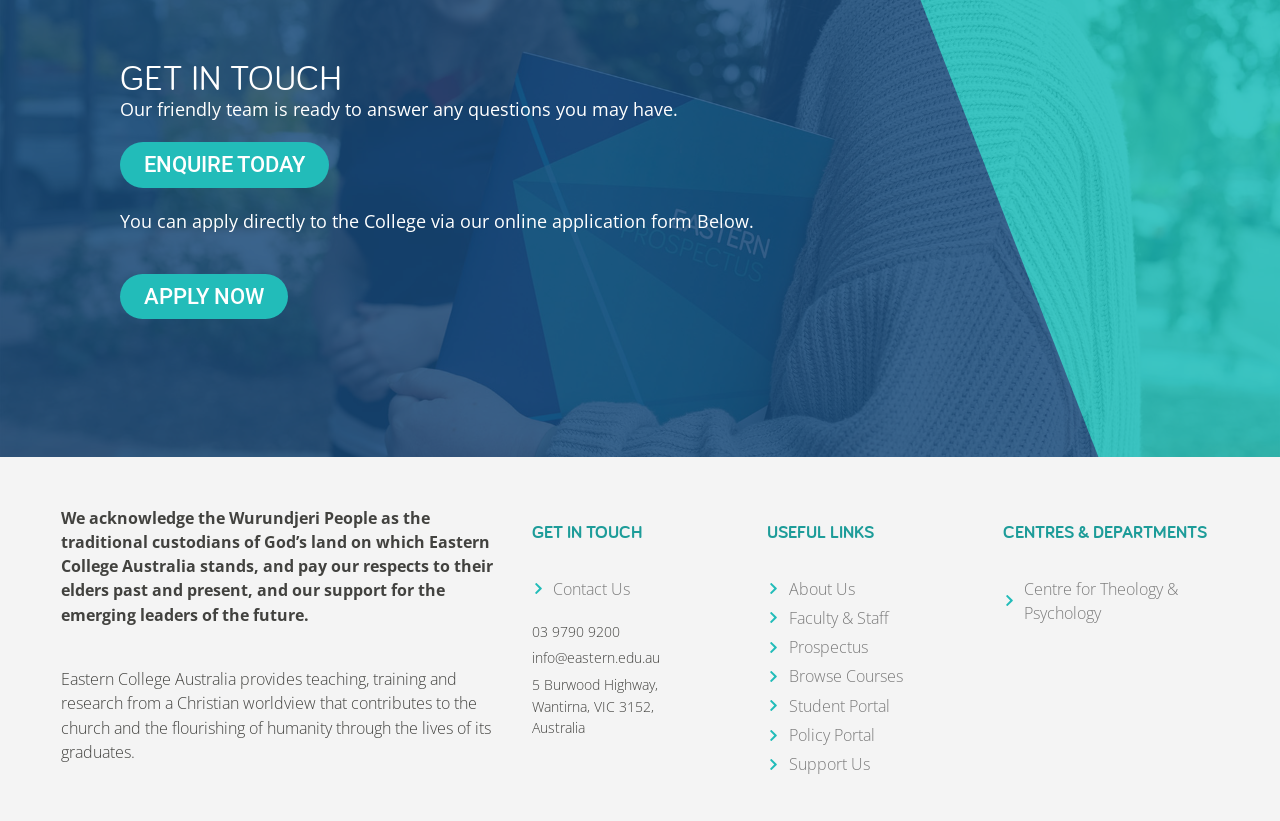What is the purpose of Eastern College Australia?
Answer the question with a detailed and thorough explanation.

I found the purpose by looking at the middle section of the webpage, where it is stated that Eastern College Australia provides teaching, training, and research from a Christian worldview that contributes to the church and the flourishing of humanity through the lives of its graduates.